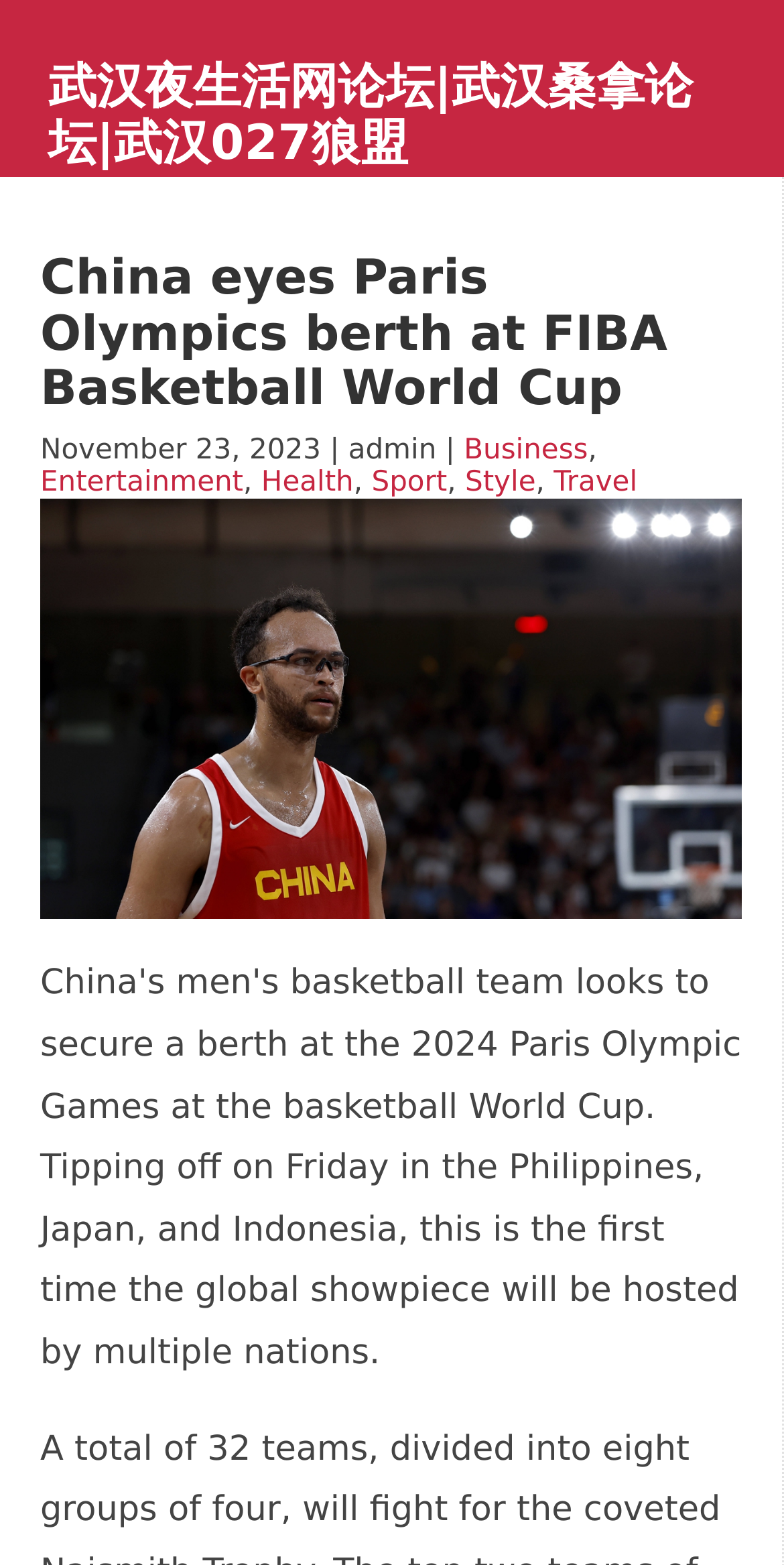By analyzing the image, answer the following question with a detailed response: What is the date of the article?

The date of the article can be found in the static text element 'November 23, 2023 | admin |' which is located below the main heading.